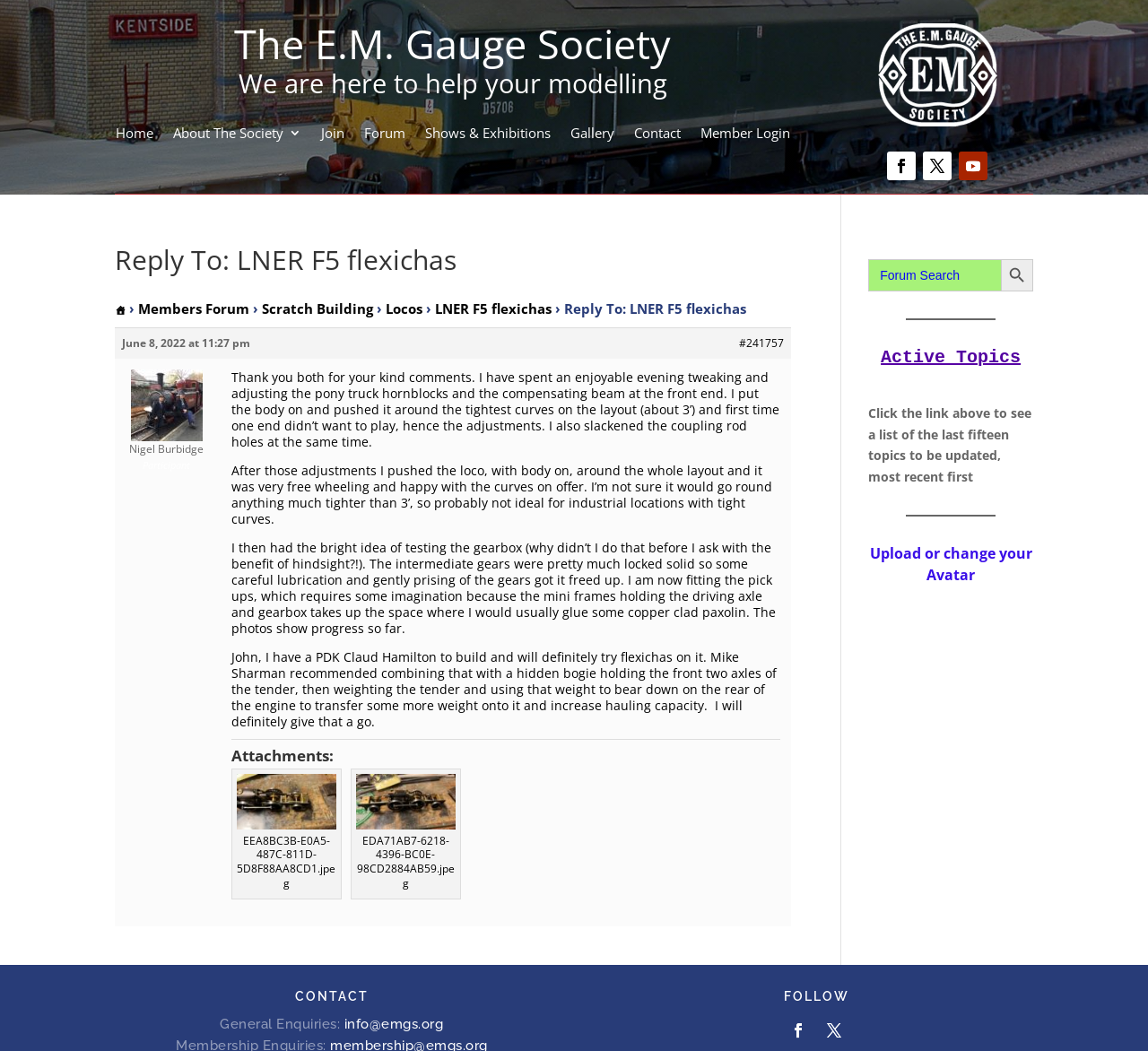Find the bounding box coordinates of the element's region that should be clicked in order to follow the given instruction: "Search for something". The coordinates should consist of four float numbers between 0 and 1, i.e., [left, top, right, bottom].

[0.756, 0.246, 0.9, 0.277]